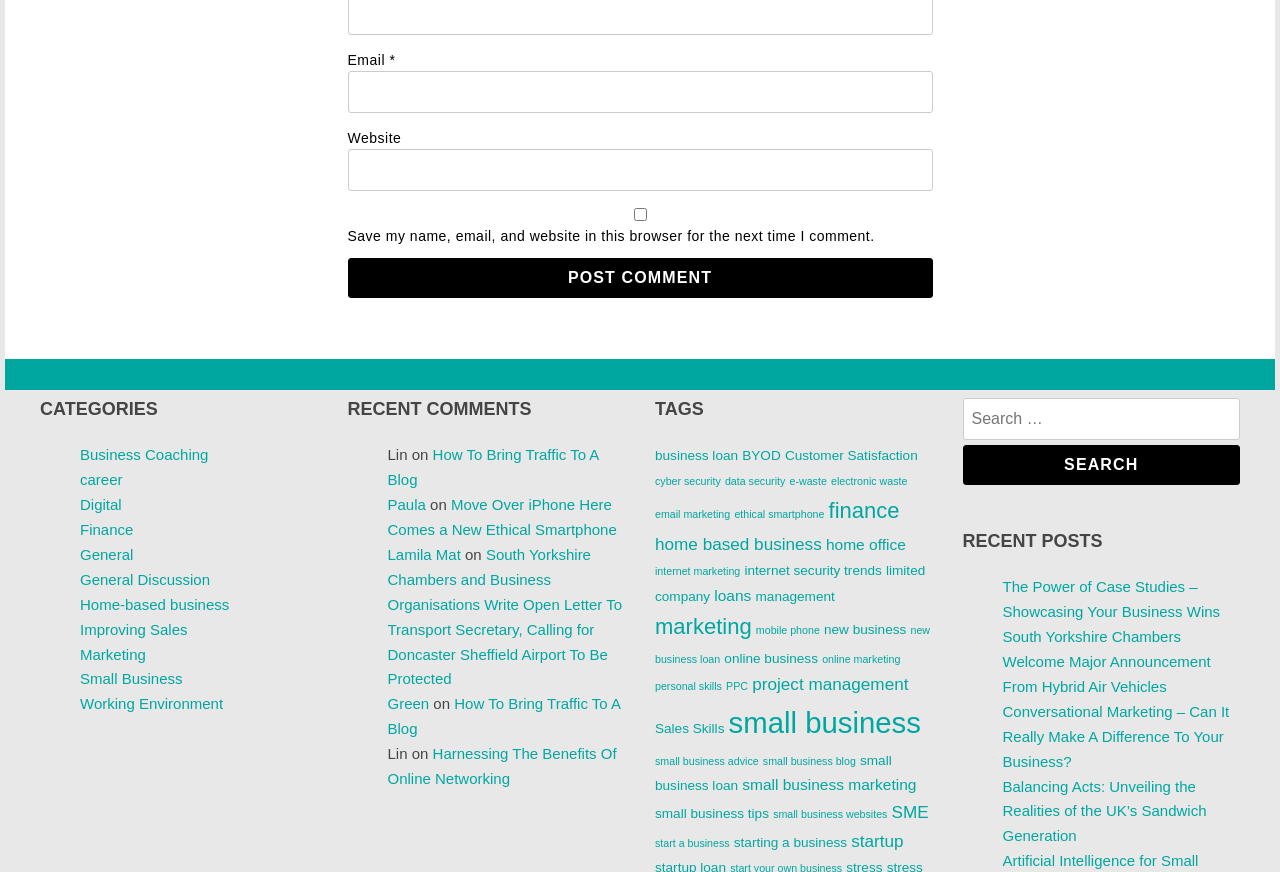Please provide a one-word or phrase answer to the question: 
What is the function of the button labeled 'Post Comment'?

To submit a comment